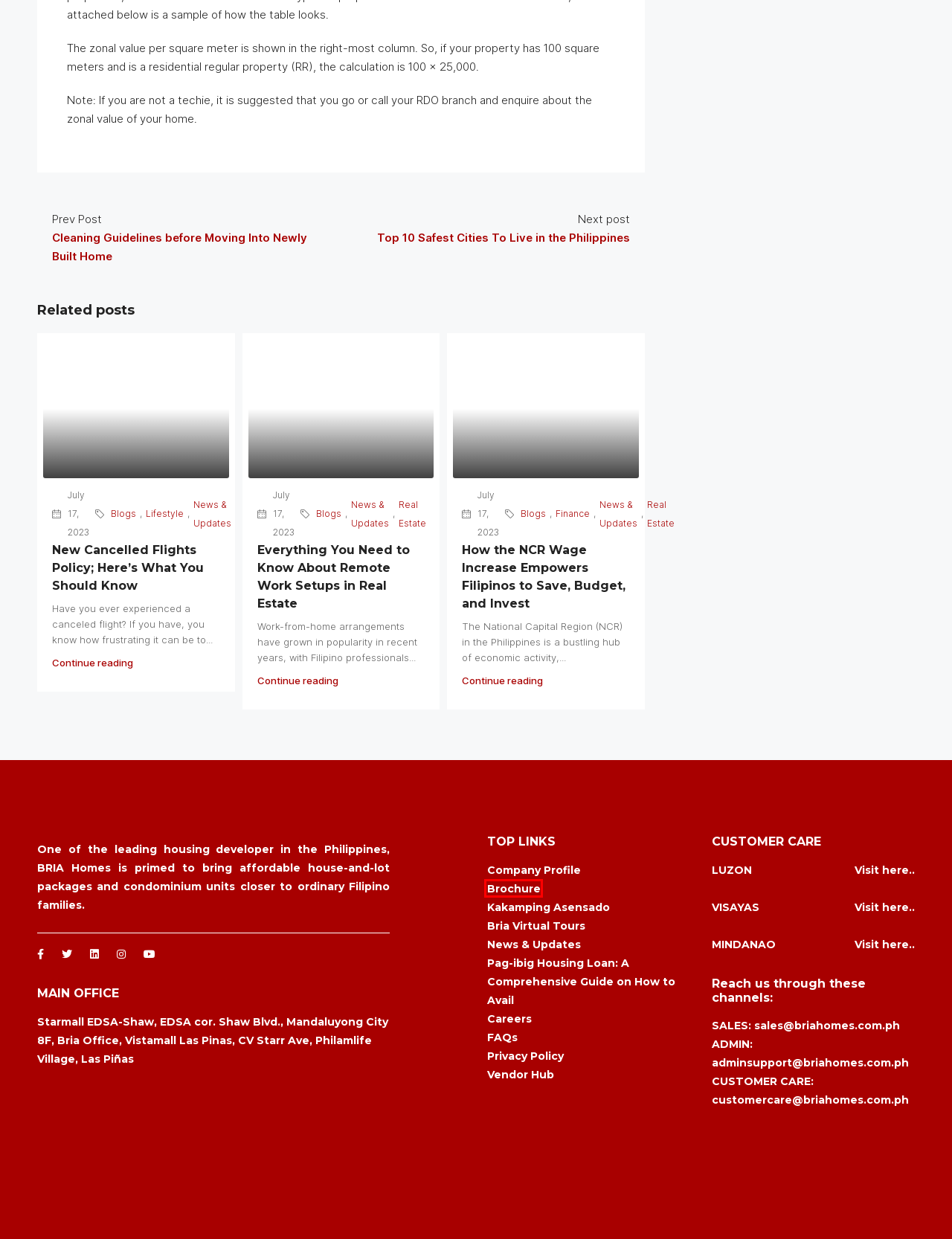Look at the screenshot of a webpage where a red rectangle bounding box is present. Choose the webpage description that best describes the new webpage after clicking the element inside the red bounding box. Here are the candidates:
A. Privacy Policy | Bria Homes
B. Pag-IBIG Housing Loan: A Comprehensive Guide on How to Avail | Bria Homes
C. Bria Flipbook 2023 | Bria Homes
D. Top 10 Safest Cities To Live in the Philippines | Affordable House and Lot | Bria Homes
E. Cleaning Guidelines before Moving Into Newly Built Home | Affordable House and Lot | Bria Homes
F. How the NCR Wage Increase Empowers Filipinos to Save, Budget, and Invest | Bria Homes
G. Affordable House and Lot | Bria Homes | Kakamping Asensado
H. Affordable House and Lot | Bria Homes | Careers

C